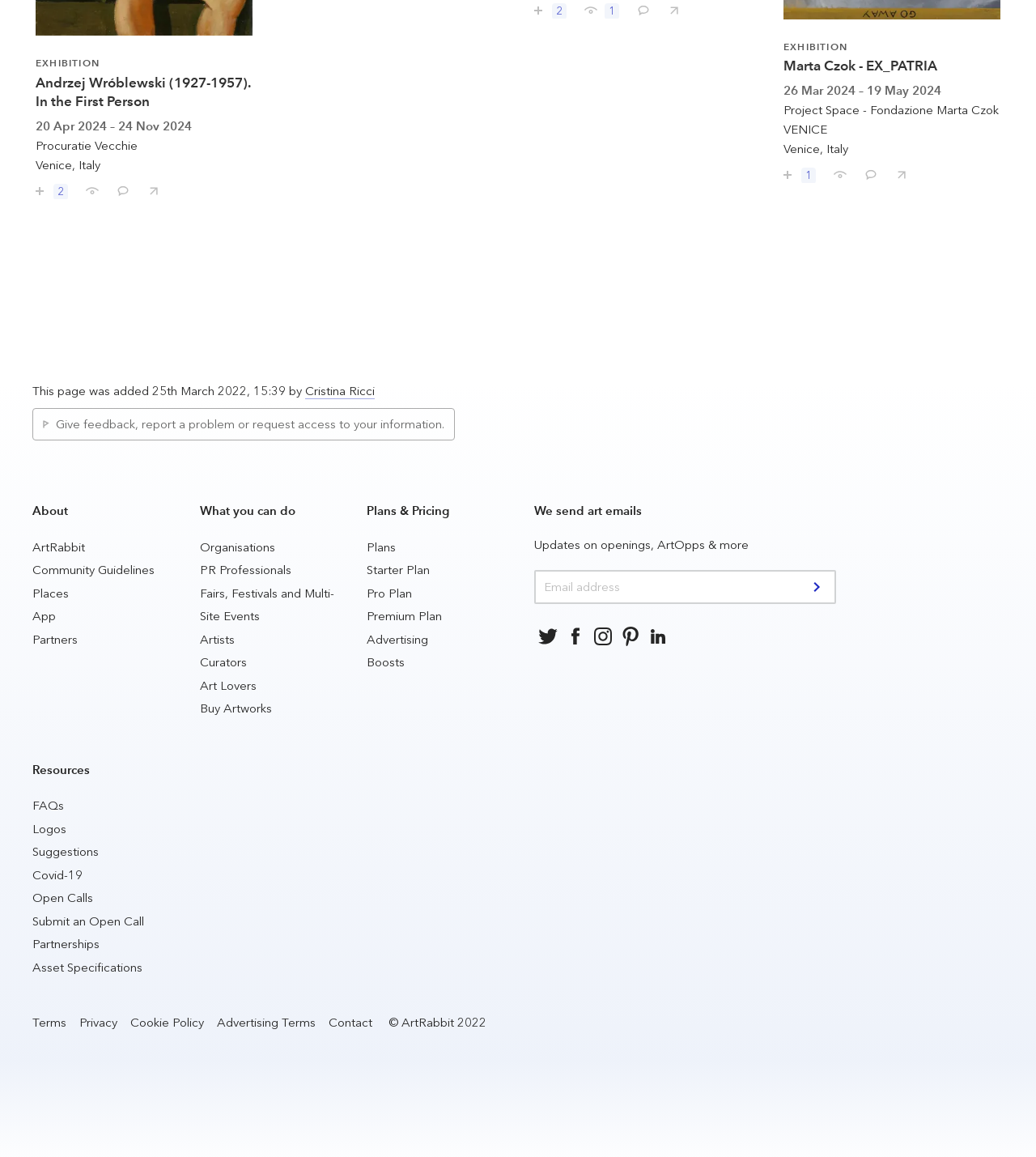Calculate the bounding box coordinates for the UI element based on the following description: "I've seen this". Ensure the coordinates are four float numbers between 0 and 1, i.e., [left, top, right, bottom].

[0.795, 0.137, 0.825, 0.158]